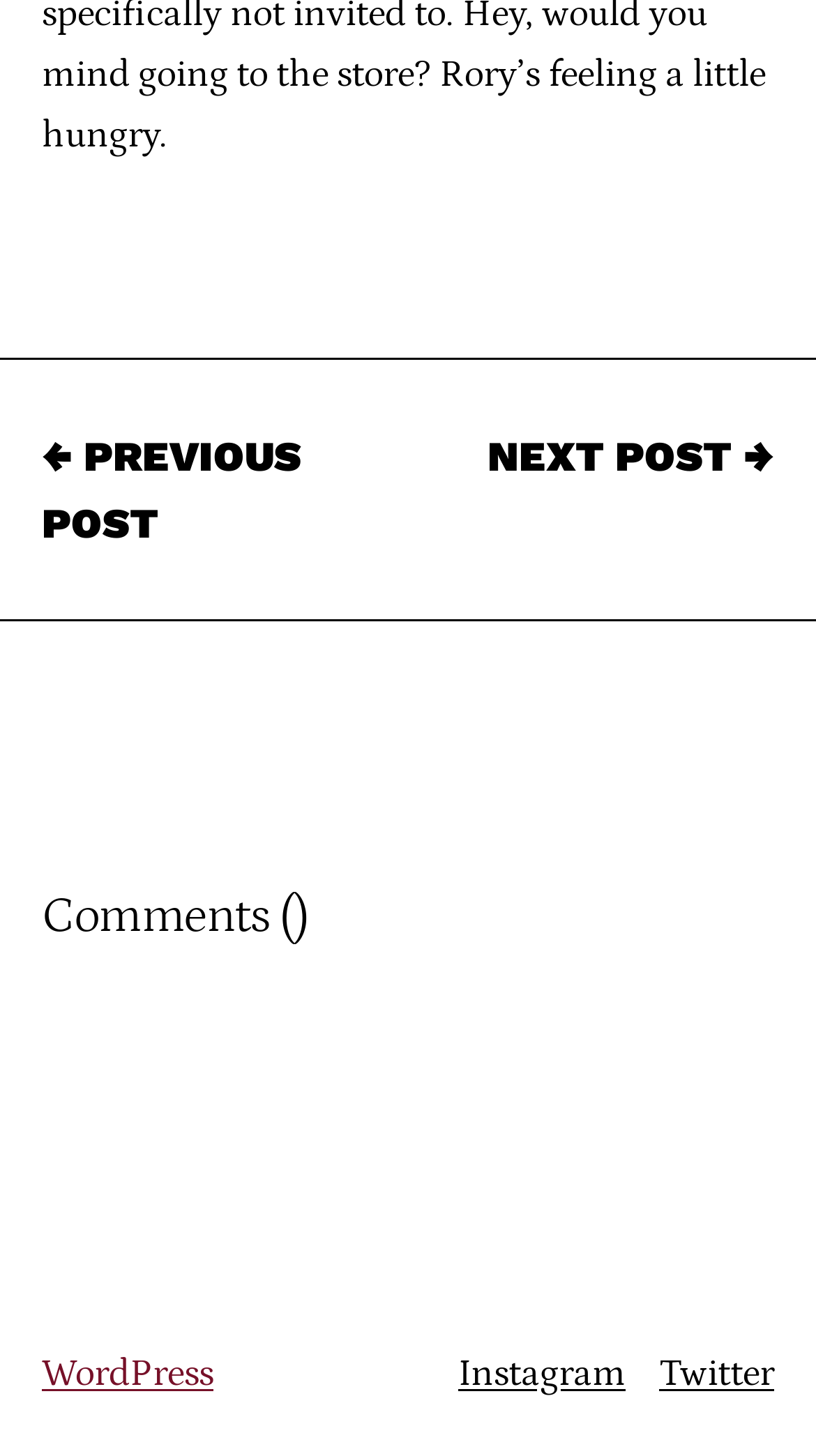Please provide a comprehensive response to the question based on the details in the image: What is above the 'Comments' heading?

Based on the bounding box coordinates, the '← PREVIOUS POST' and 'NEXT POST →' links are above the 'Comments' heading, indicating that they are navigation links to move to previous or next posts.